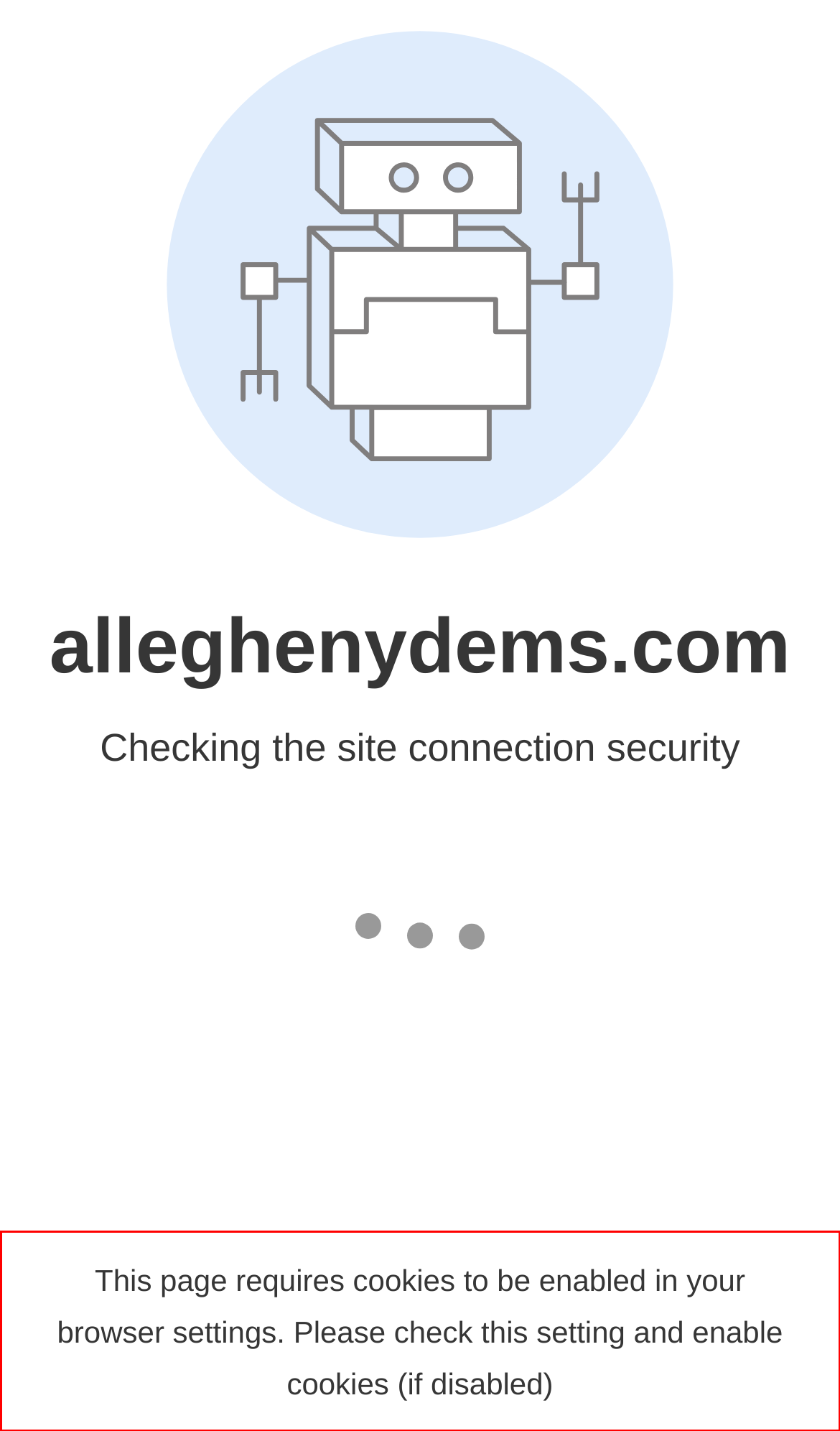Please perform OCR on the text within the red rectangle in the webpage screenshot and return the text content.

This page requires cookies to be enabled in your browser settings. Please check this setting and enable cookies (if disabled)